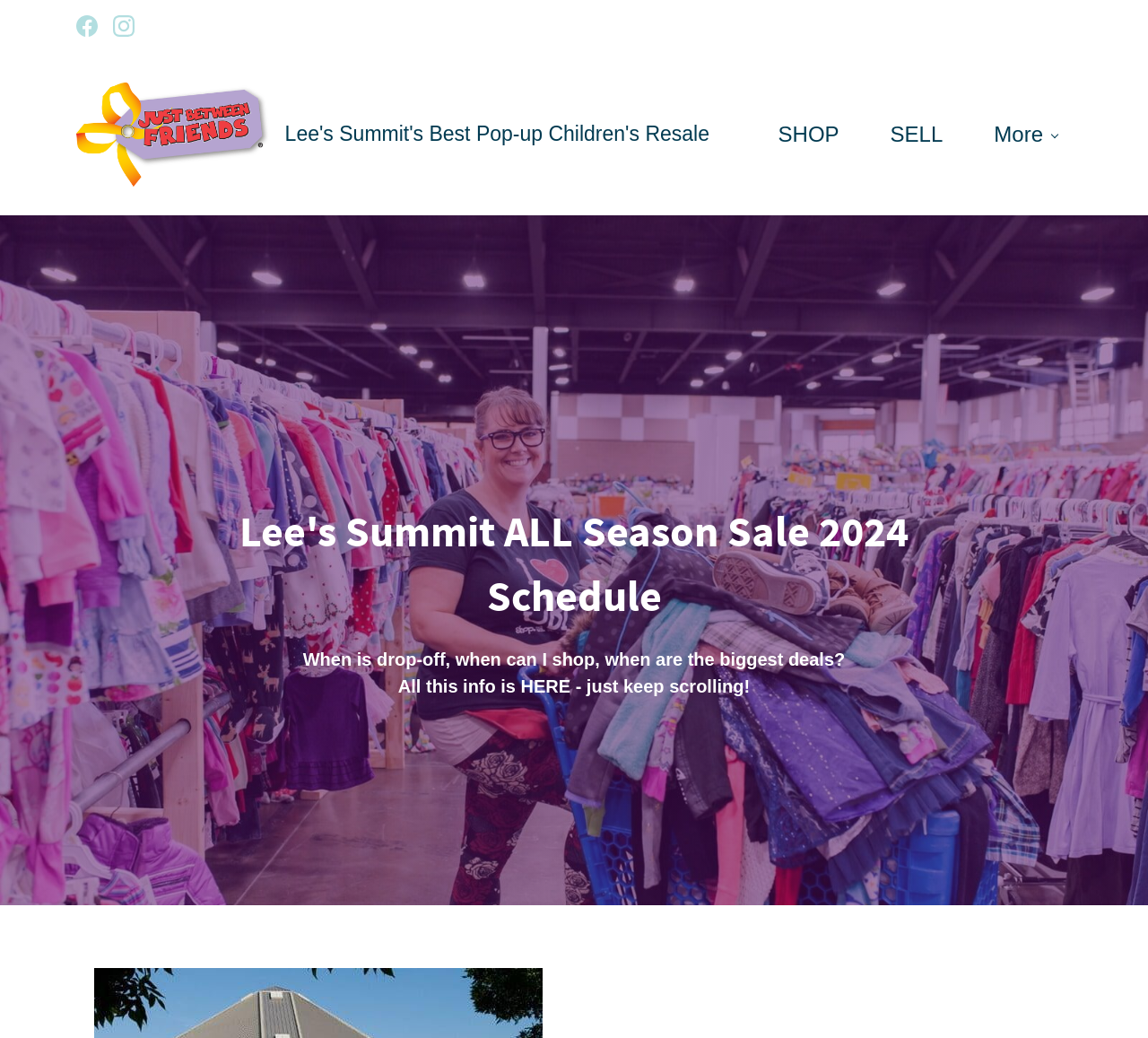What is the purpose of the webpage?
Based on the content of the image, thoroughly explain and answer the question.

The purpose of the webpage can be inferred from the heading element with the text 'Lee's Summit ALL Season Sale 2024 Schedule', which suggests that the webpage is intended to provide a schedule for sales in Lee's Summit.